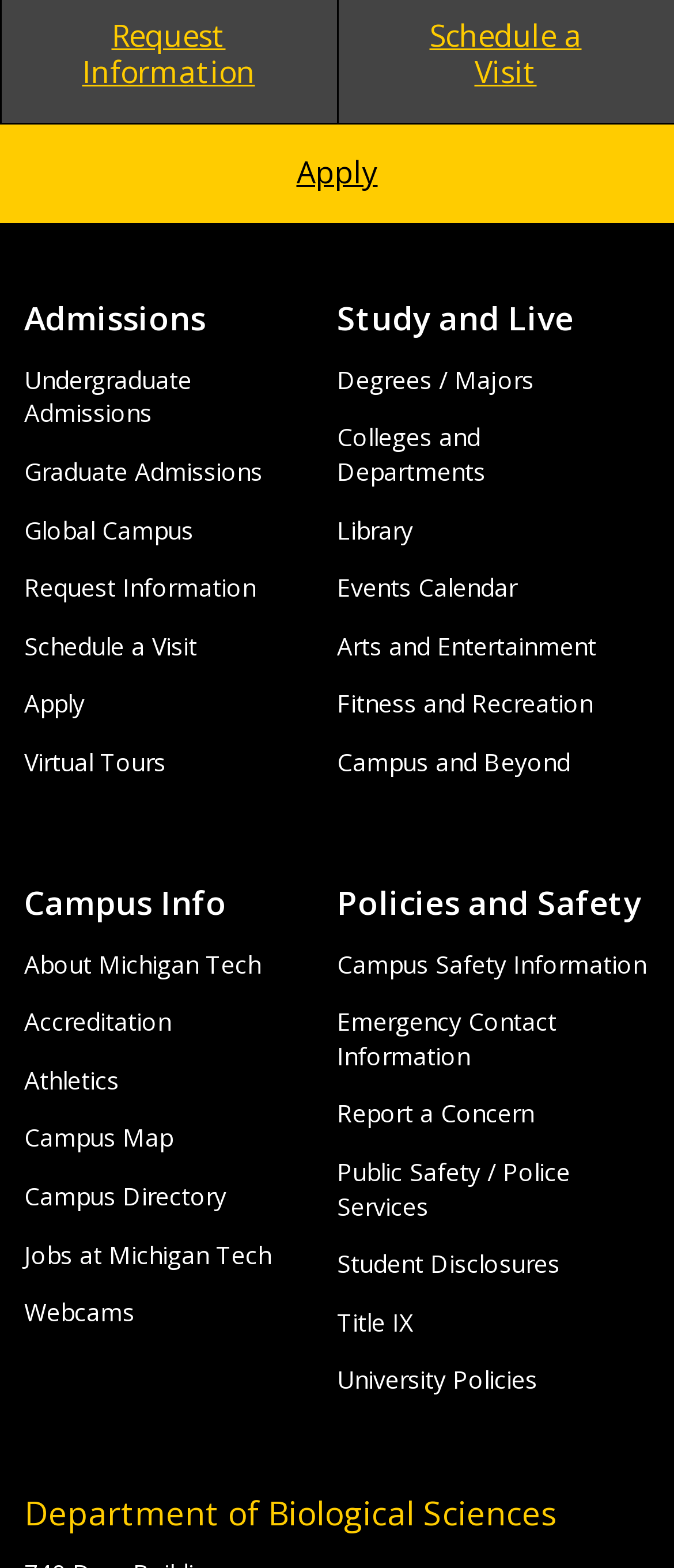Please determine the bounding box coordinates of the element to click on in order to accomplish the following task: "Explore Undergraduate Admissions". Ensure the coordinates are four float numbers ranging from 0 to 1, i.e., [left, top, right, bottom].

[0.036, 0.231, 0.285, 0.274]